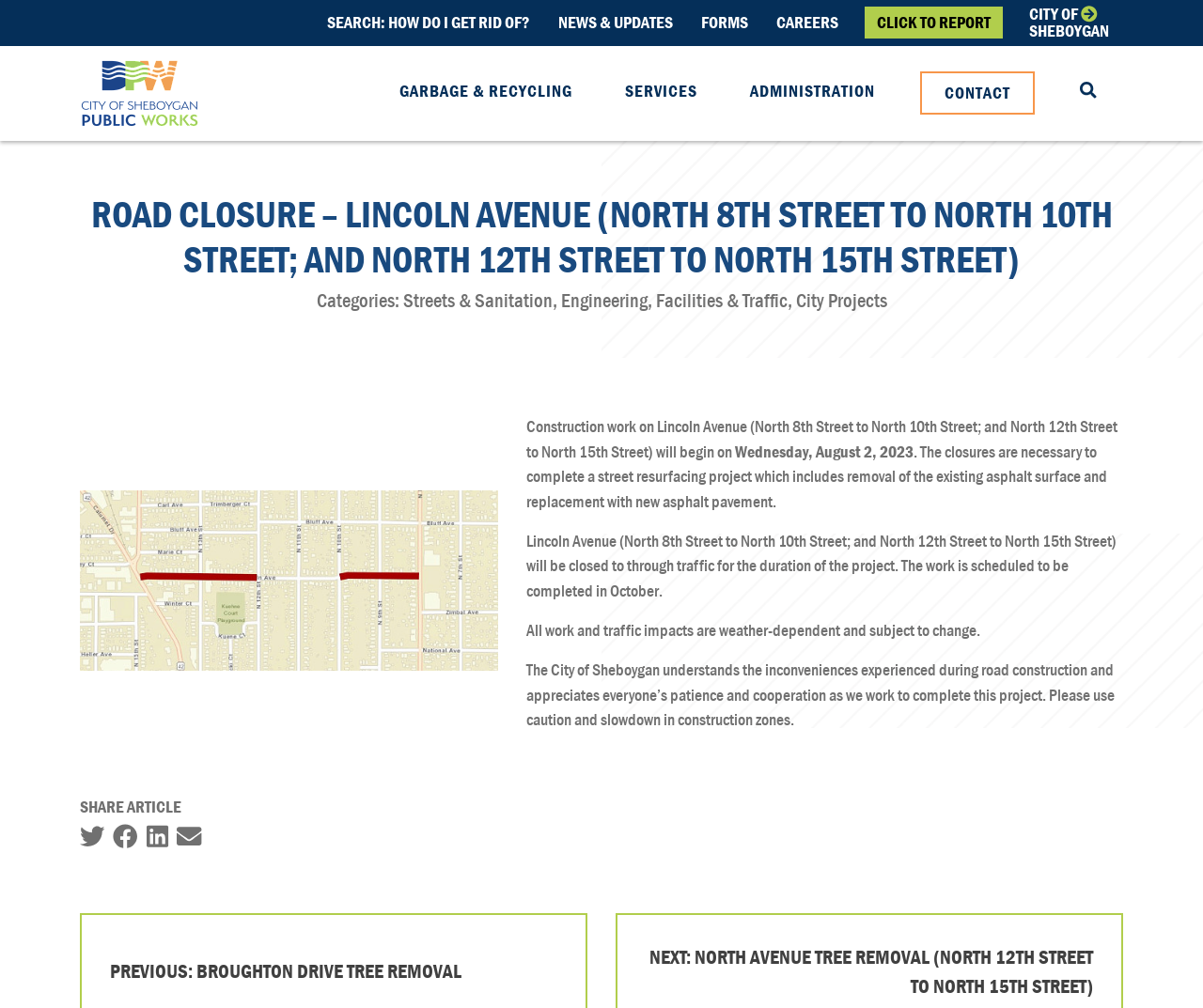Please answer the following question using a single word or phrase: What is the road closure location?

Lincoln Avenue